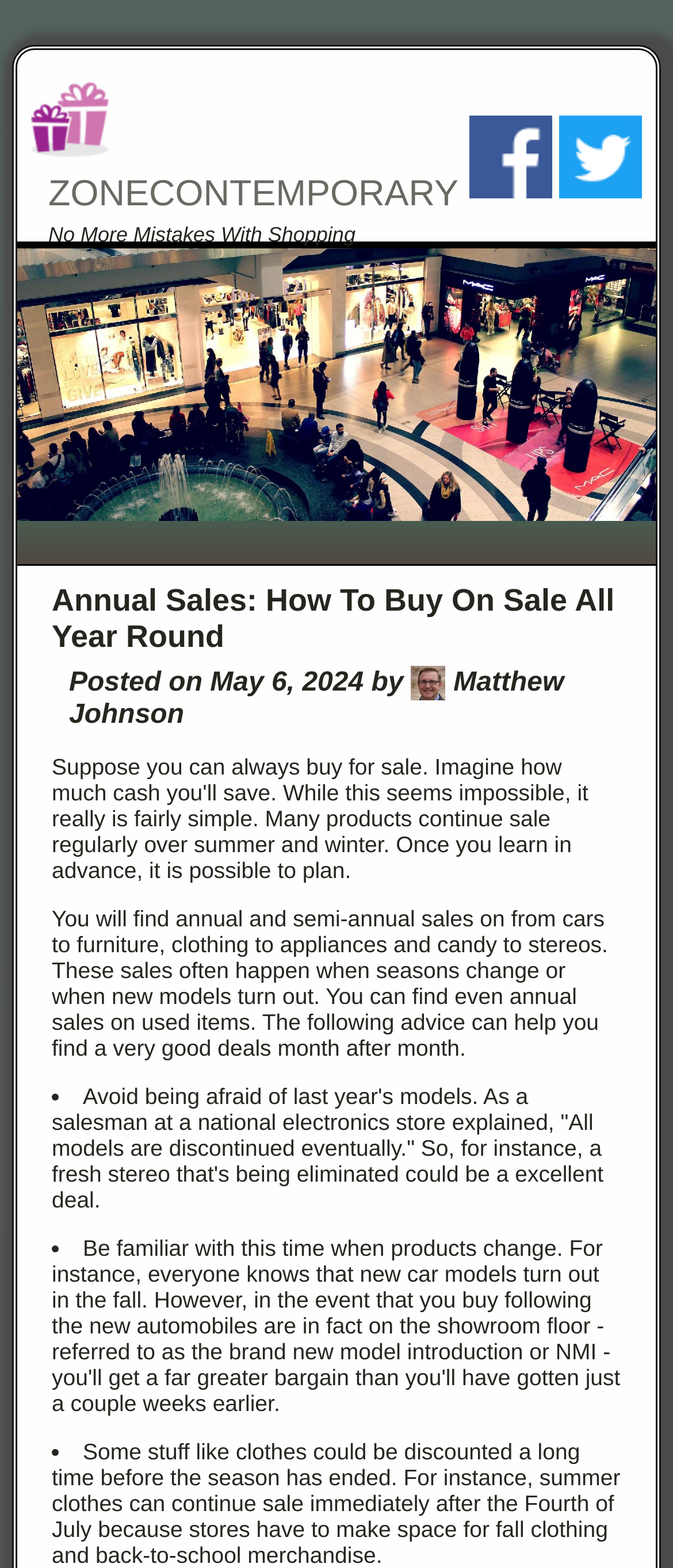Generate the text content of the main heading of the webpage.

Annual Sales: How To Buy On Sale All Year Round